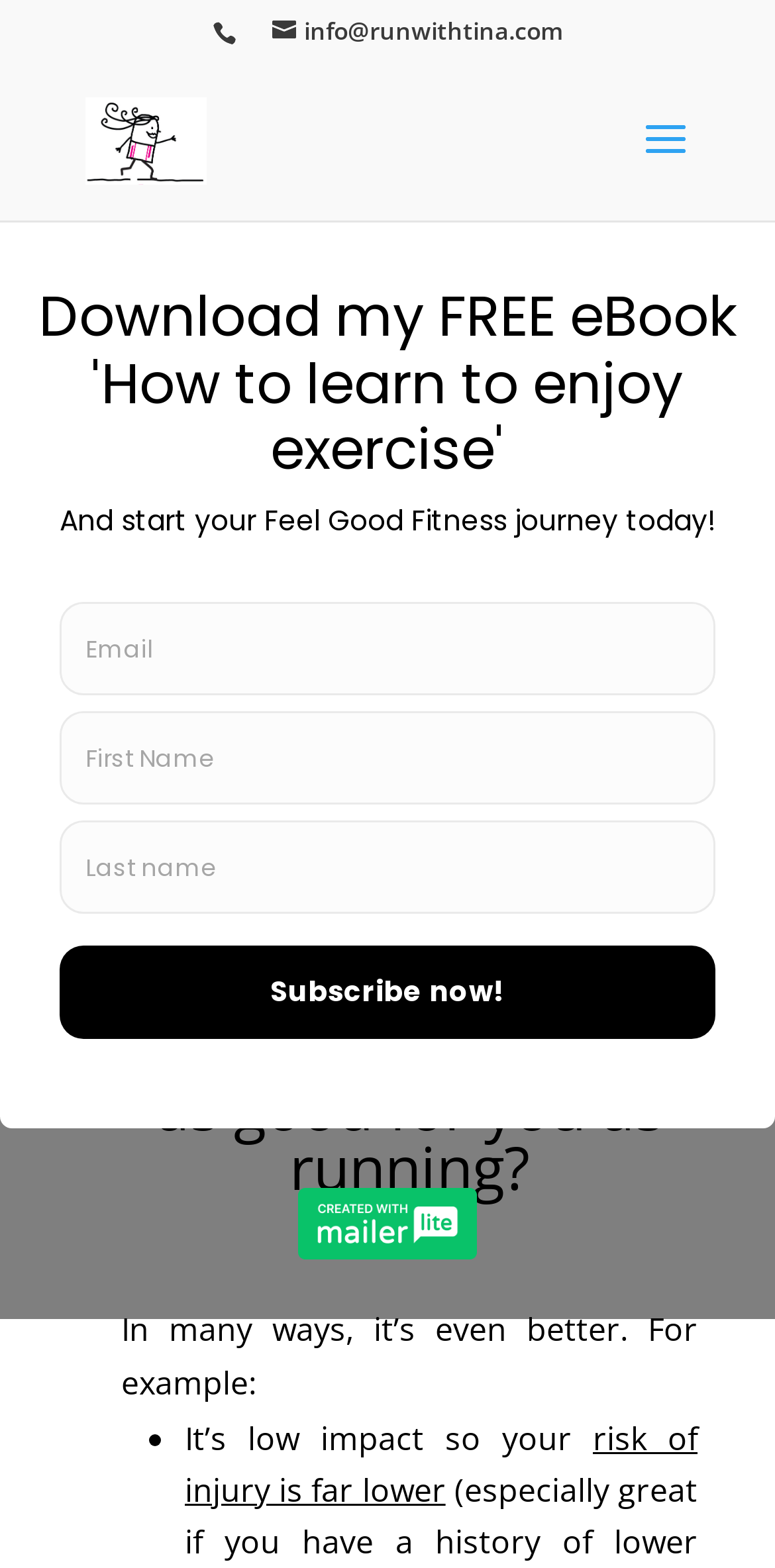How many columns are in the layout table?
Please answer the question with as much detail and depth as you can.

I inferred the answer by analyzing the layout table element, which has a bounding box that spans almost the entire width of the webpage, indicating that it is a single-column layout.